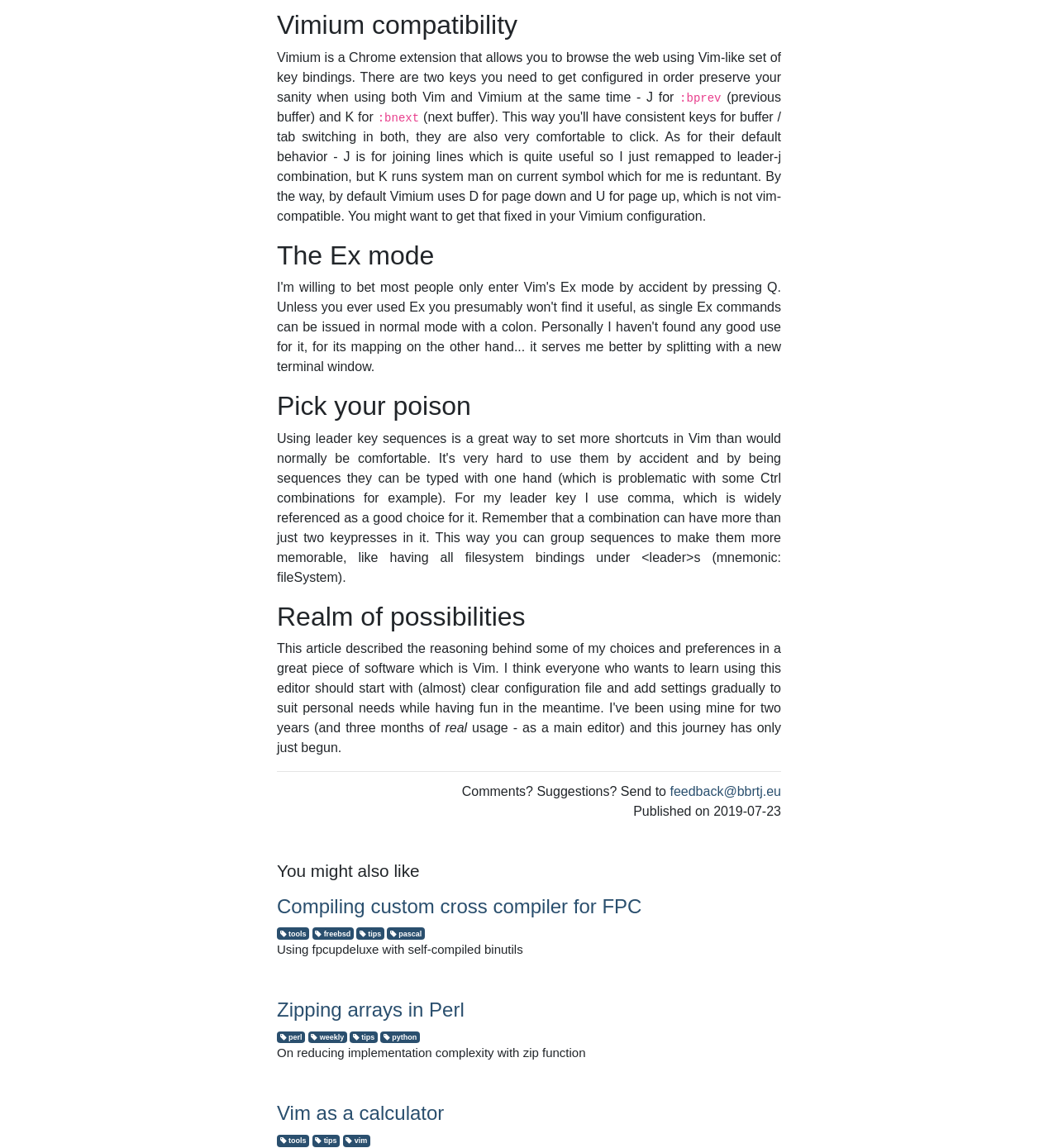Provide the bounding box coordinates of the section that needs to be clicked to accomplish the following instruction: "Click on the link 'feedback@bbrtj.eu'."

[0.633, 0.683, 0.738, 0.695]